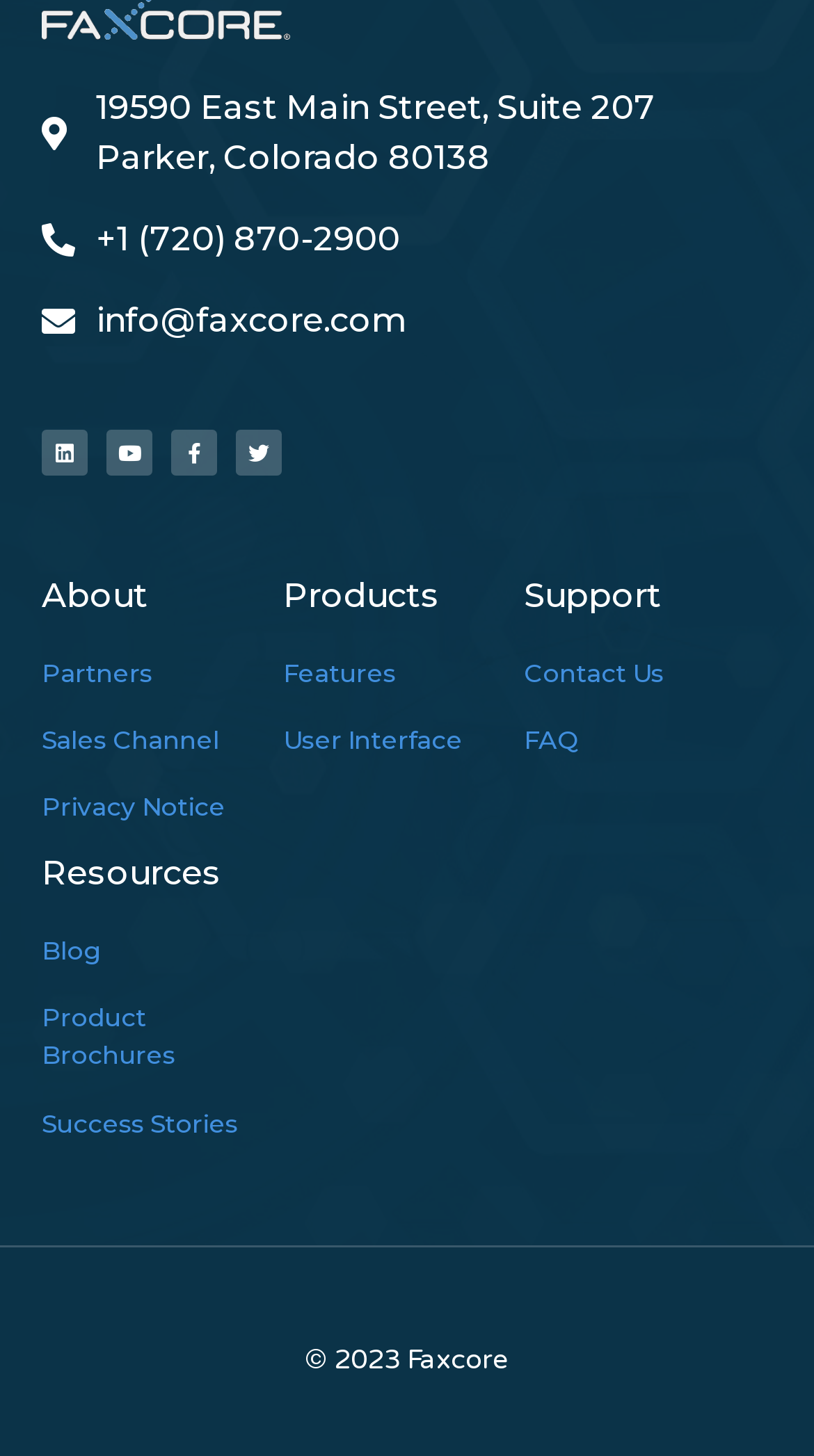Please use the details from the image to answer the following question comprehensively:
What social media platforms does Faxcore have?

I found the social media links by examining the link elements with icons, which are located below the address and contact information. The icons and text indicate that Faxcore has presence on Linkedin, Youtube, Facebook, and Twitter.